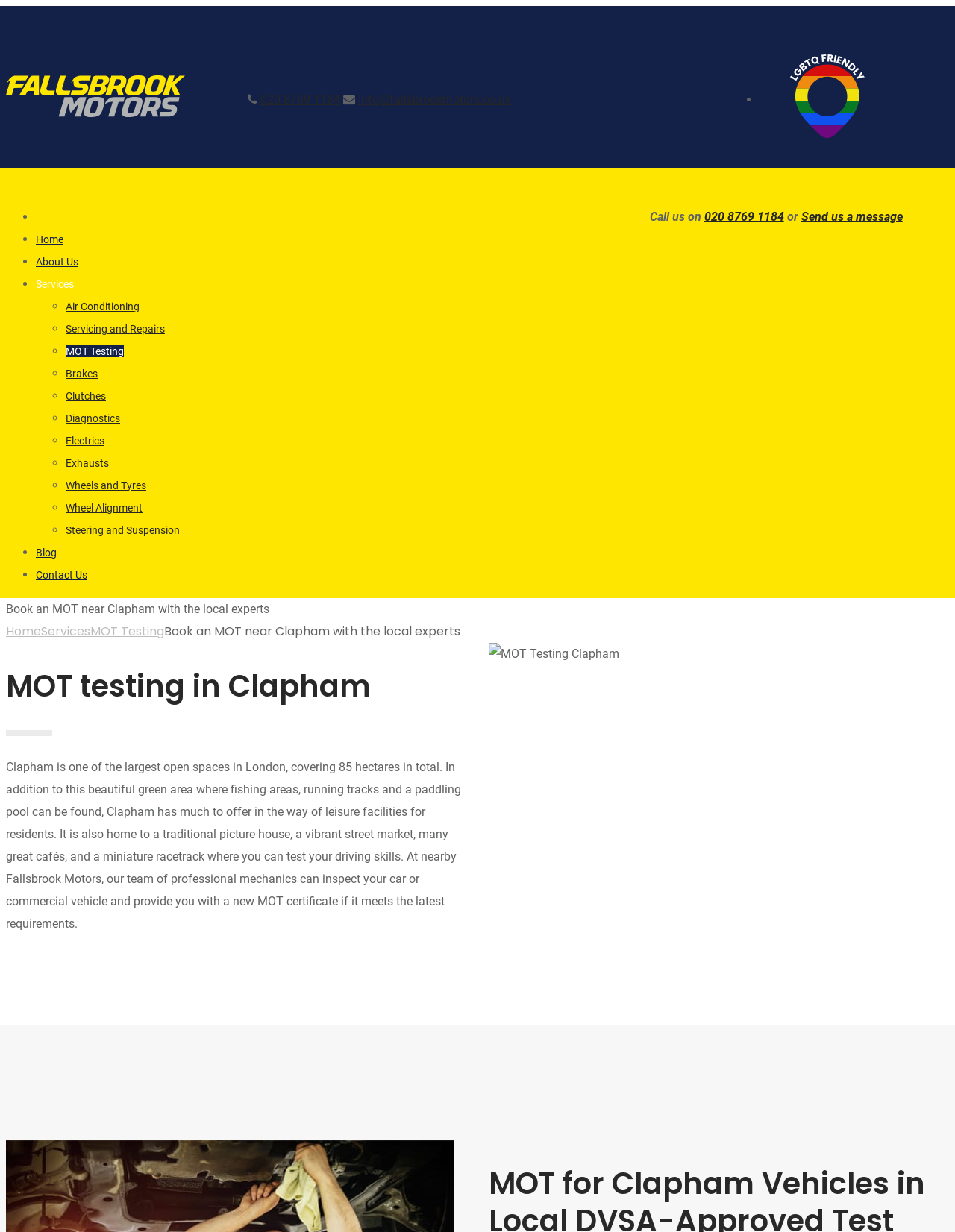Identify the bounding box coordinates of the element that should be clicked to fulfill this task: "Call the phone number". The coordinates should be provided as four float numbers between 0 and 1, i.e., [left, top, right, bottom].

[0.272, 0.075, 0.356, 0.086]